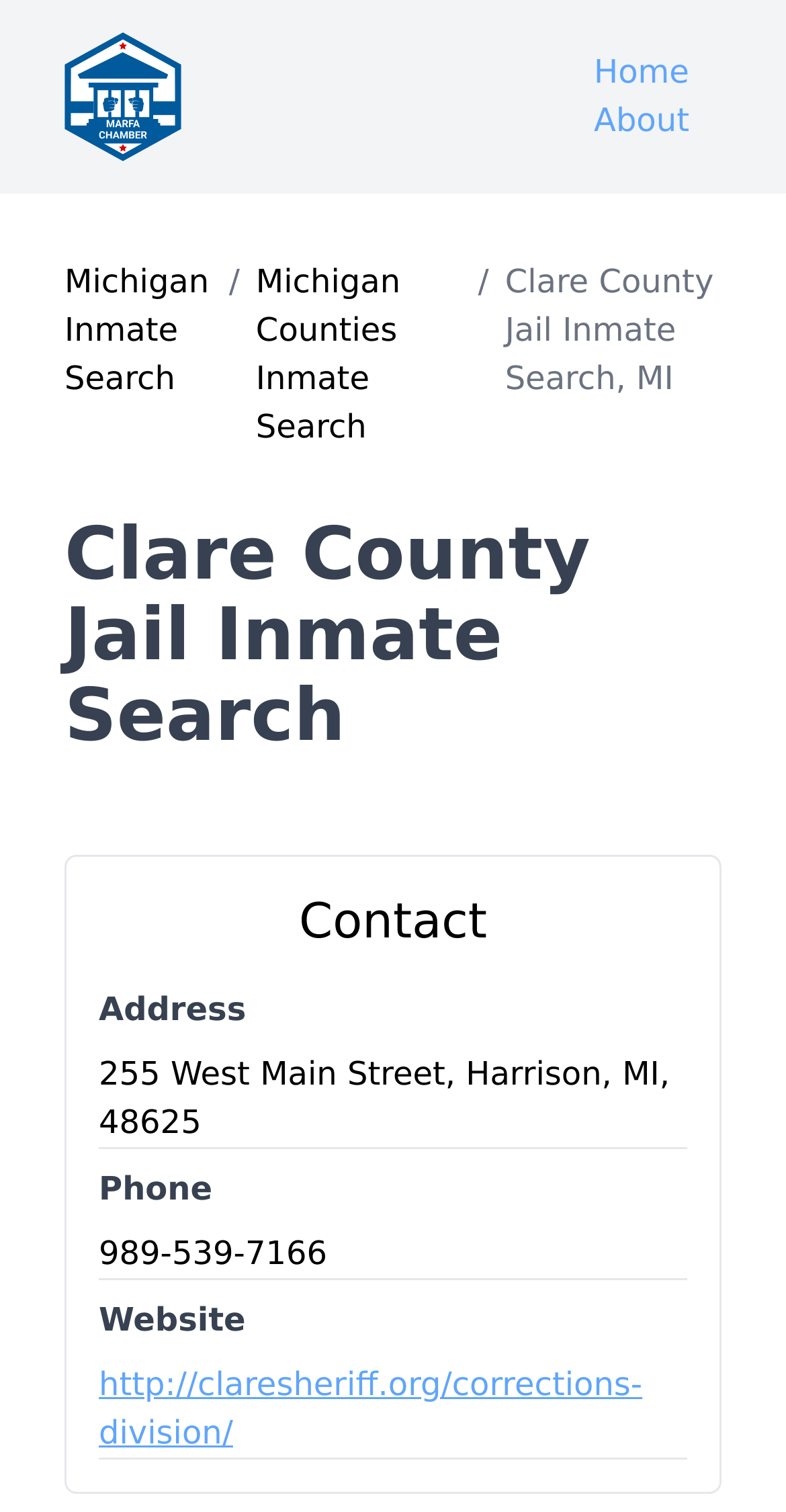What is the phone number of Clare County Jail?
Analyze the screenshot and provide a detailed answer to the question.

I found the phone number by looking at the 'Contact' section of the webpage, where it lists the phone number as '989-539-7166'.